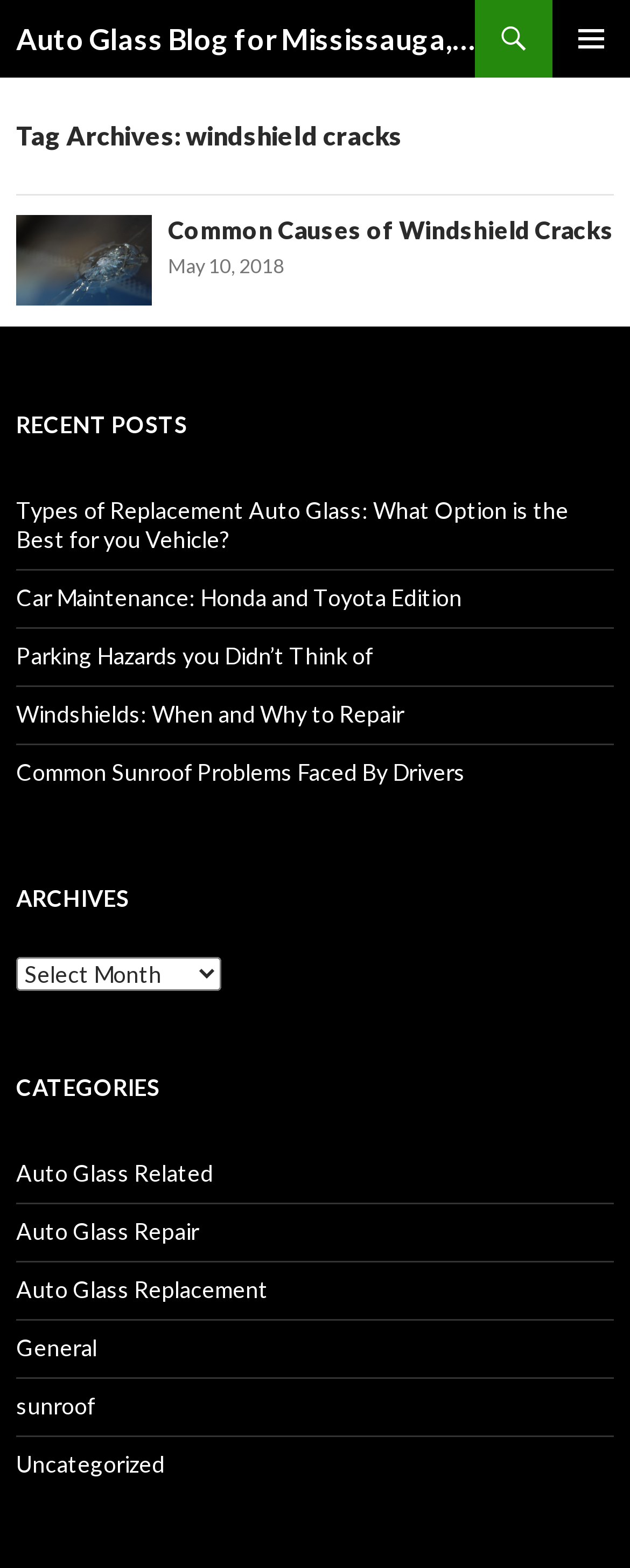Identify the bounding box coordinates for the element you need to click to achieve the following task: "view recent posts". Provide the bounding box coordinates as four float numbers between 0 and 1, in the form [left, top, right, bottom].

[0.026, 0.259, 0.974, 0.284]